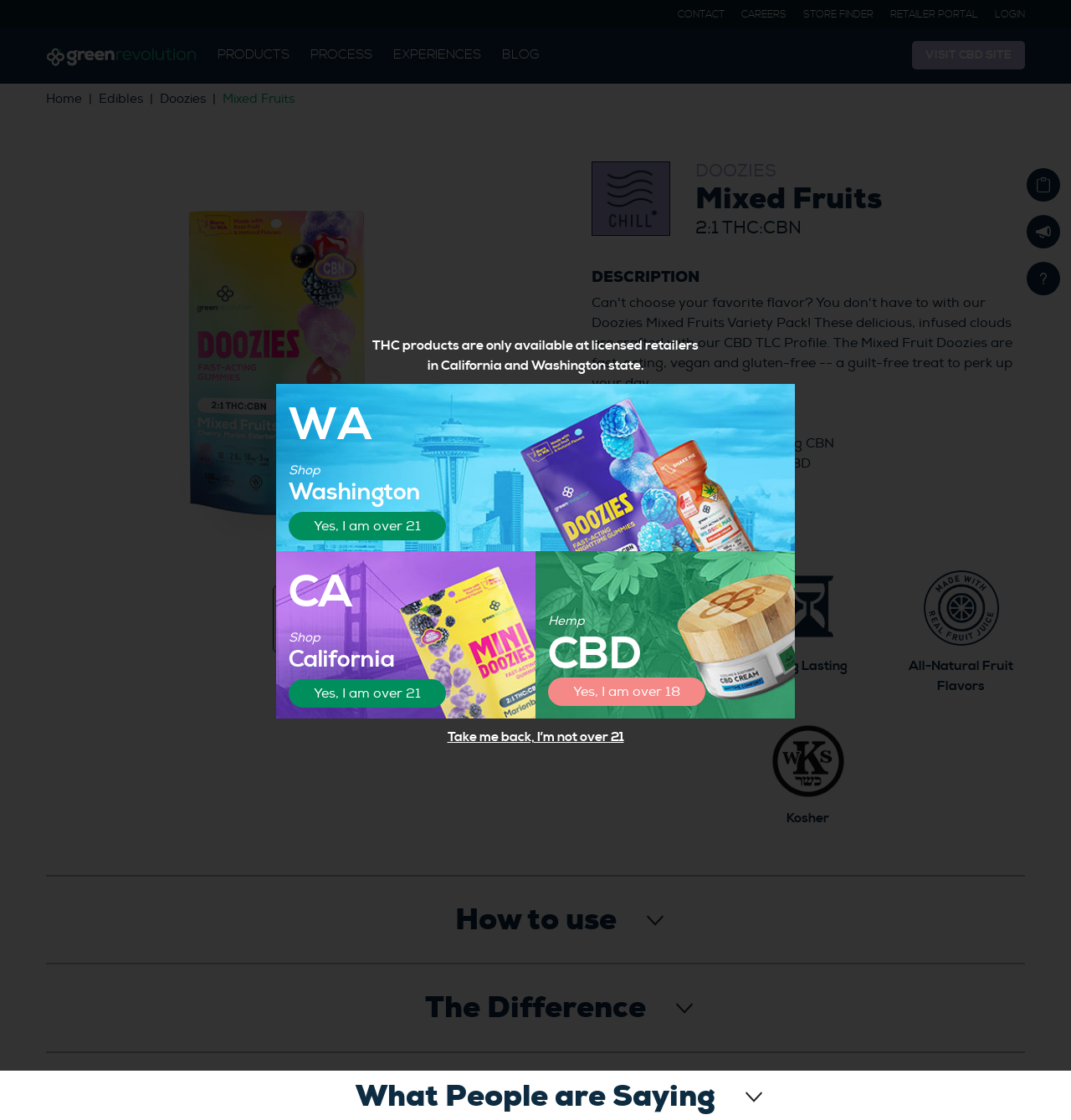What is the THC content per Doozie?
Using the image, provide a concise answer in one word or a short phrase.

10mg